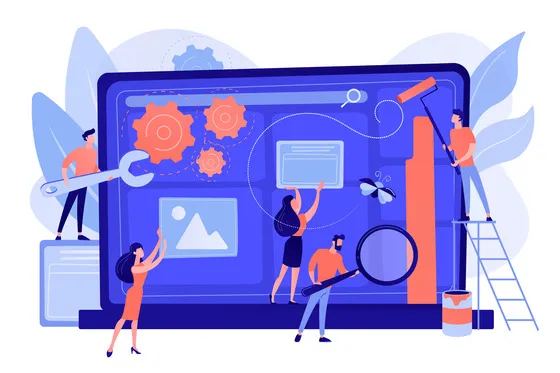What do the stylized leaves and abstract shapes in the background represent?
Deliver a detailed and extensive answer to the question.

The stylized leaves and abstract shapes in the background of the illustration enhance the sense of innovation and creativity in this digital workspace, conveying the idea that the team is pushing boundaries and thinking outside the box to deliver high-quality digital solutions.